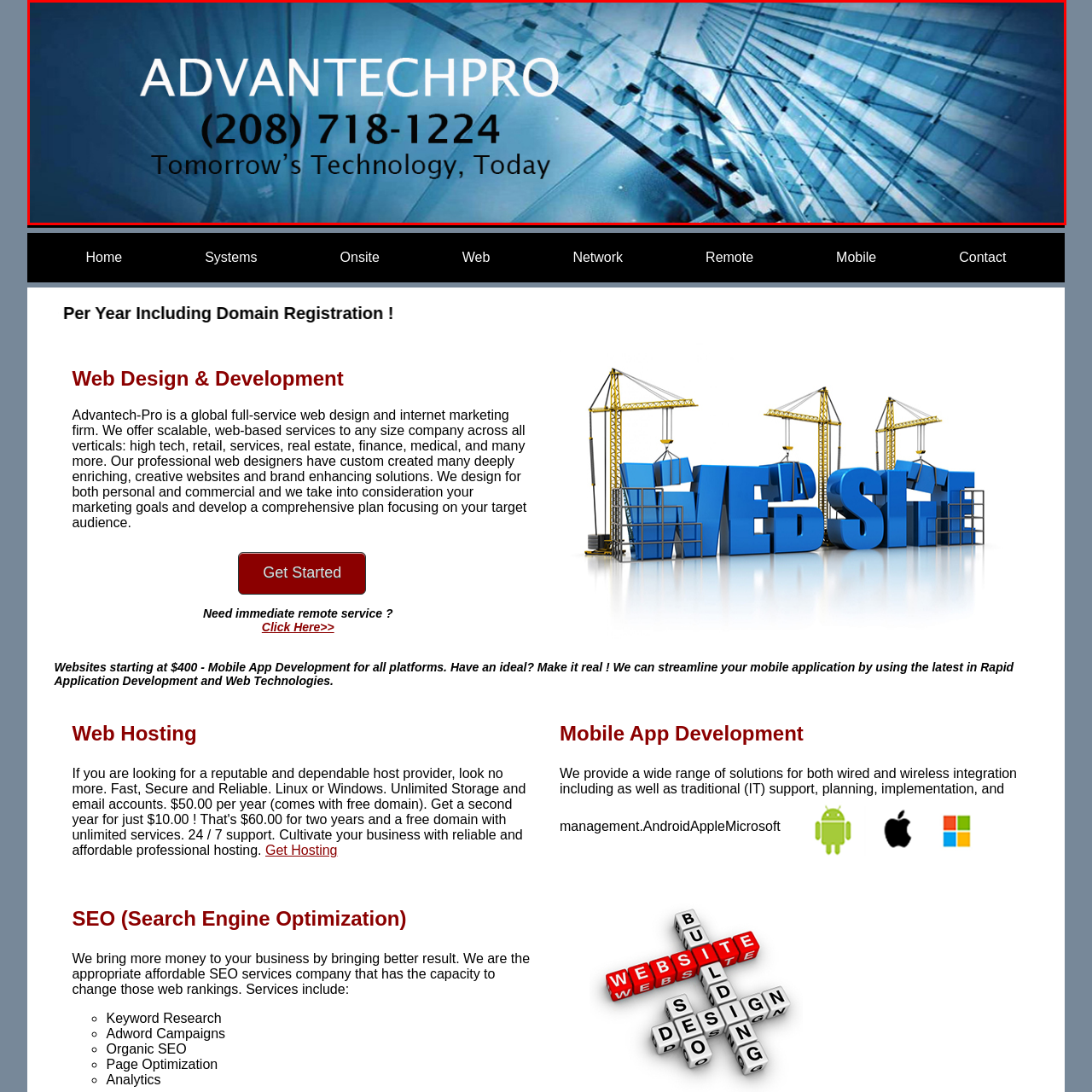What is the tagline of Advantech Pro?
Please review the image inside the red bounding box and answer using a single word or phrase.

Tomorrow's Technology, Today